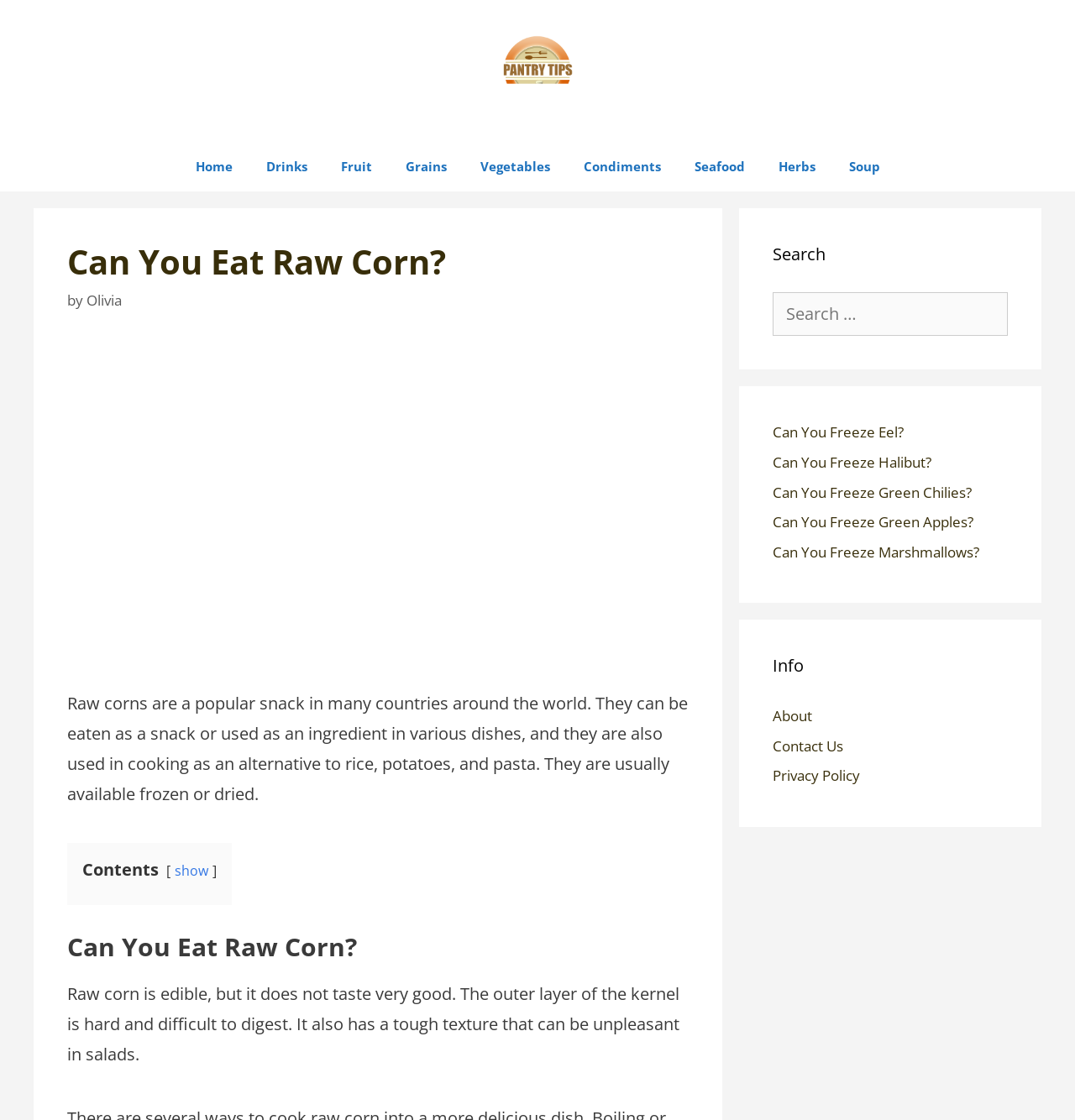Locate the bounding box coordinates of the element that should be clicked to fulfill the instruction: "Click on 'does adidas do afterpay'".

None